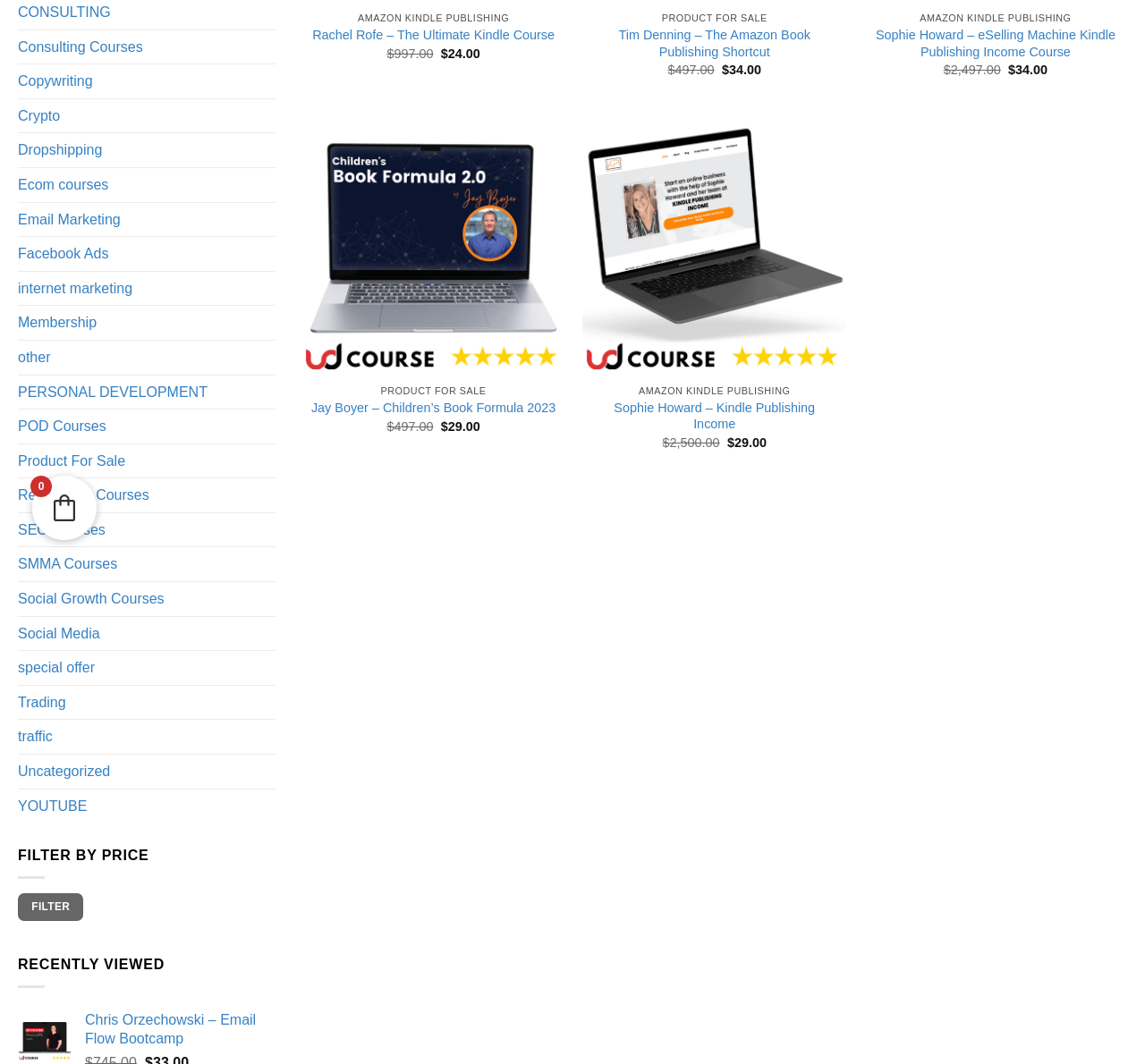Ascertain the bounding box coordinates for the UI element detailed here: "Membership". The coordinates should be provided as [left, top, right, bottom] with each value being a float between 0 and 1.

[0.016, 0.217, 0.24, 0.248]